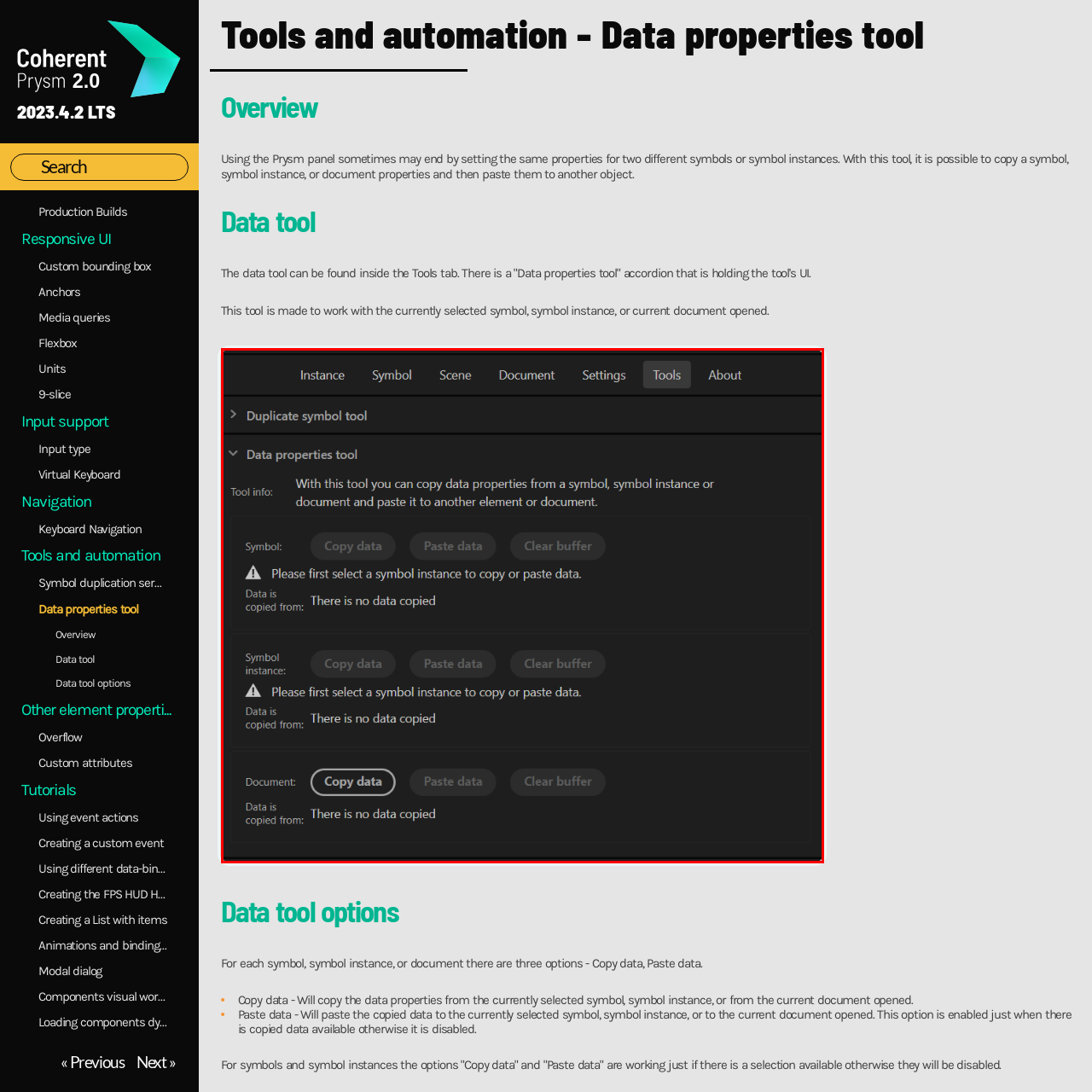Please provide a comprehensive description of the image that is enclosed within the red boundary.

The image displays the interface of the "Data Properties Tool," part of a software toolkit designed for managing data properties associated with symbols and symbol instances within a document. The tool allows users to easily copy data from selected symbols or instances and paste it to other elements or documents. 

Highlighted in the interface are several buttons labeled "Copy data," "Paste data," and "Clear buffer" for both the symbol and symbol instance sections, accompanied by warning messages indicating that a selection must be made in order to execute these actions. Additionally, there is functionality related to document-level data management. The current status indicates that no data has been copied, as evidenced by the prompt stating, "There is no data copied."

This tool is particularly useful in streamlining workflows where multiple symbols and instances may share properties, enhancing efficiency in document editing and design processes. The interface is user-friendly, with clear instructions to navigate its functionalities.